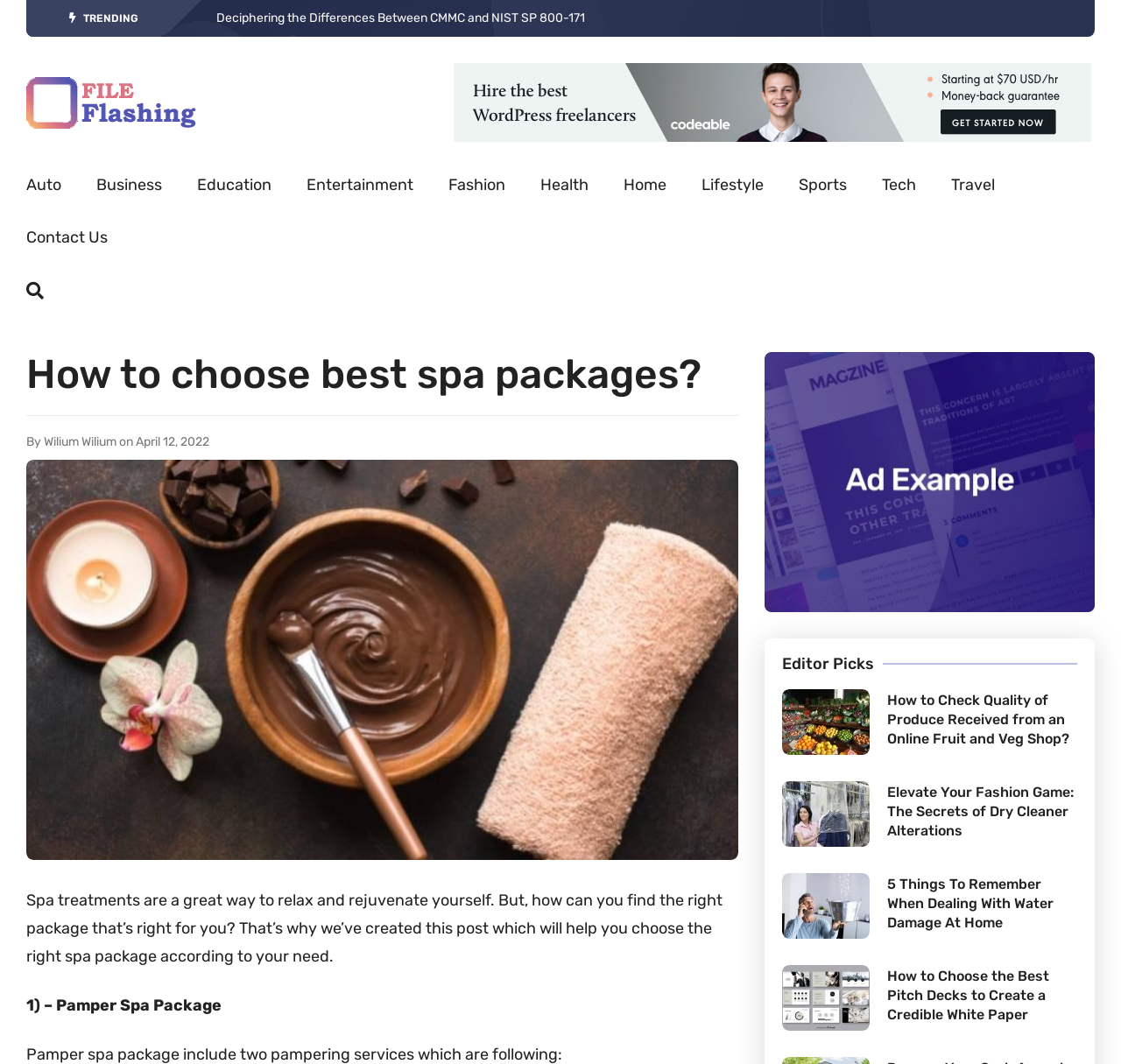How many editor picks are listed?
Refer to the image and provide a concise answer in one word or phrase.

4